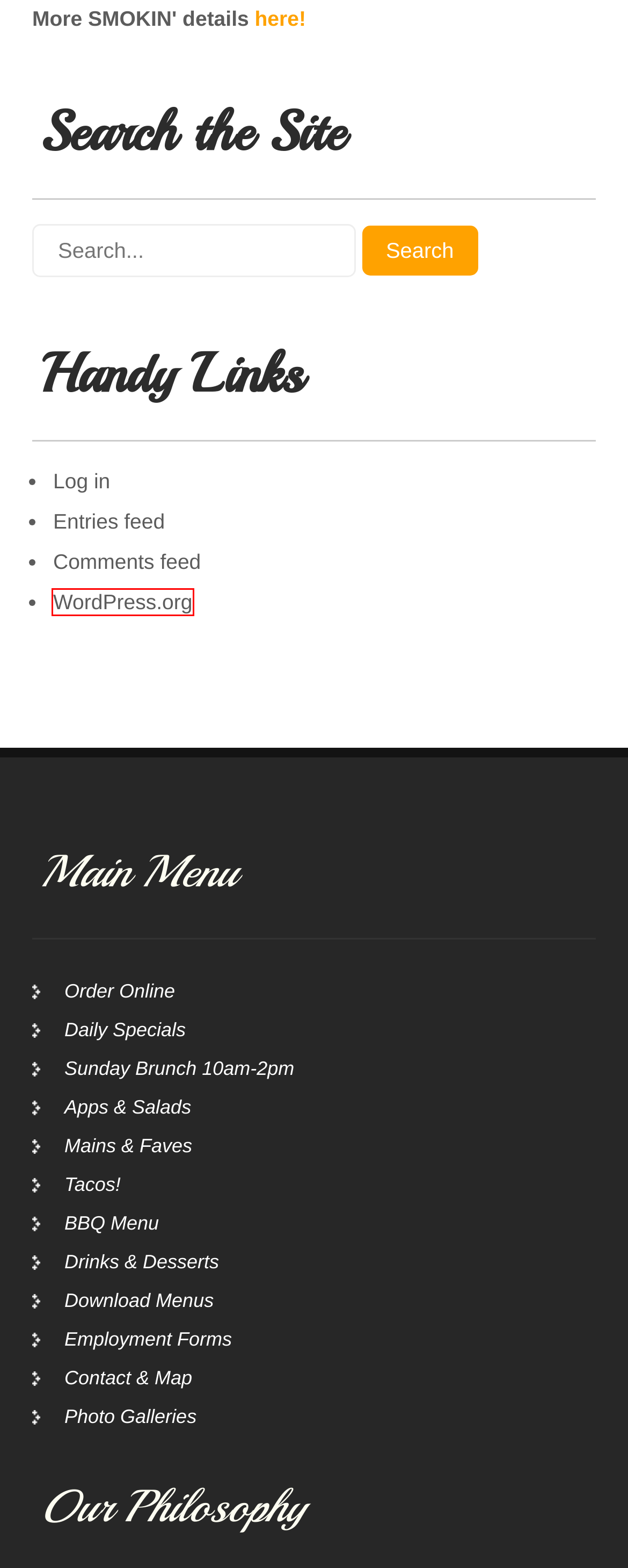You have been given a screenshot of a webpage with a red bounding box around a UI element. Select the most appropriate webpage description for the new webpage that appears after clicking the element within the red bounding box. The choices are:
A. Download Menus – Taqueria El Vecino
B. Contact & Map – Taqueria El Vecino
C. Taqueria El Vecino
D. Apps & Salads – Taqueria El Vecino
E. Tacos! – Taqueria El Vecino
F. Daily Specials – Taqueria El Vecino
G. Comments for Taqueria El Vecino
H. Blog Tool, Publishing Platform, and CMS – WordPress.org

H